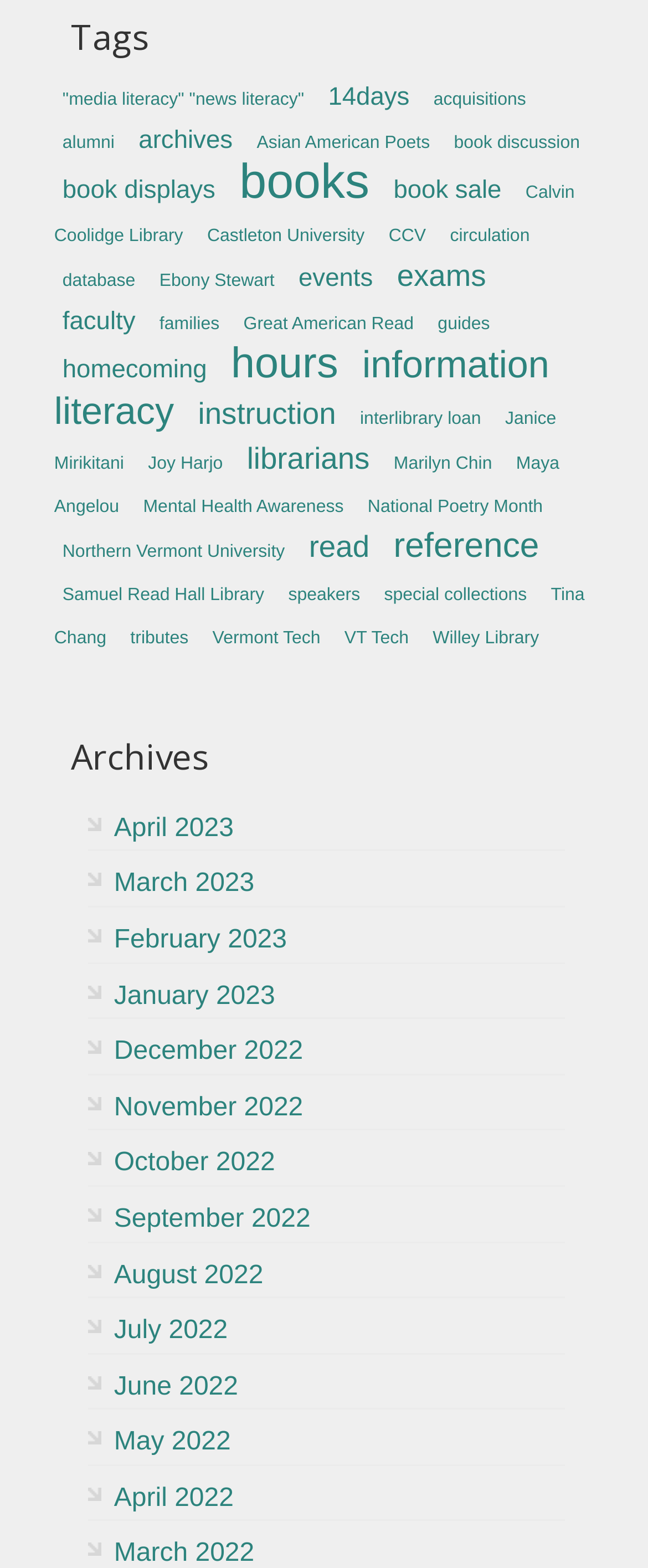Using the provided description hours, find the bounding box coordinates for the UI element. Provide the coordinates in (top-left x, top-left y, bottom-right x, bottom-right y) format, ensuring all values are between 0 and 1.

[0.356, 0.217, 0.522, 0.247]